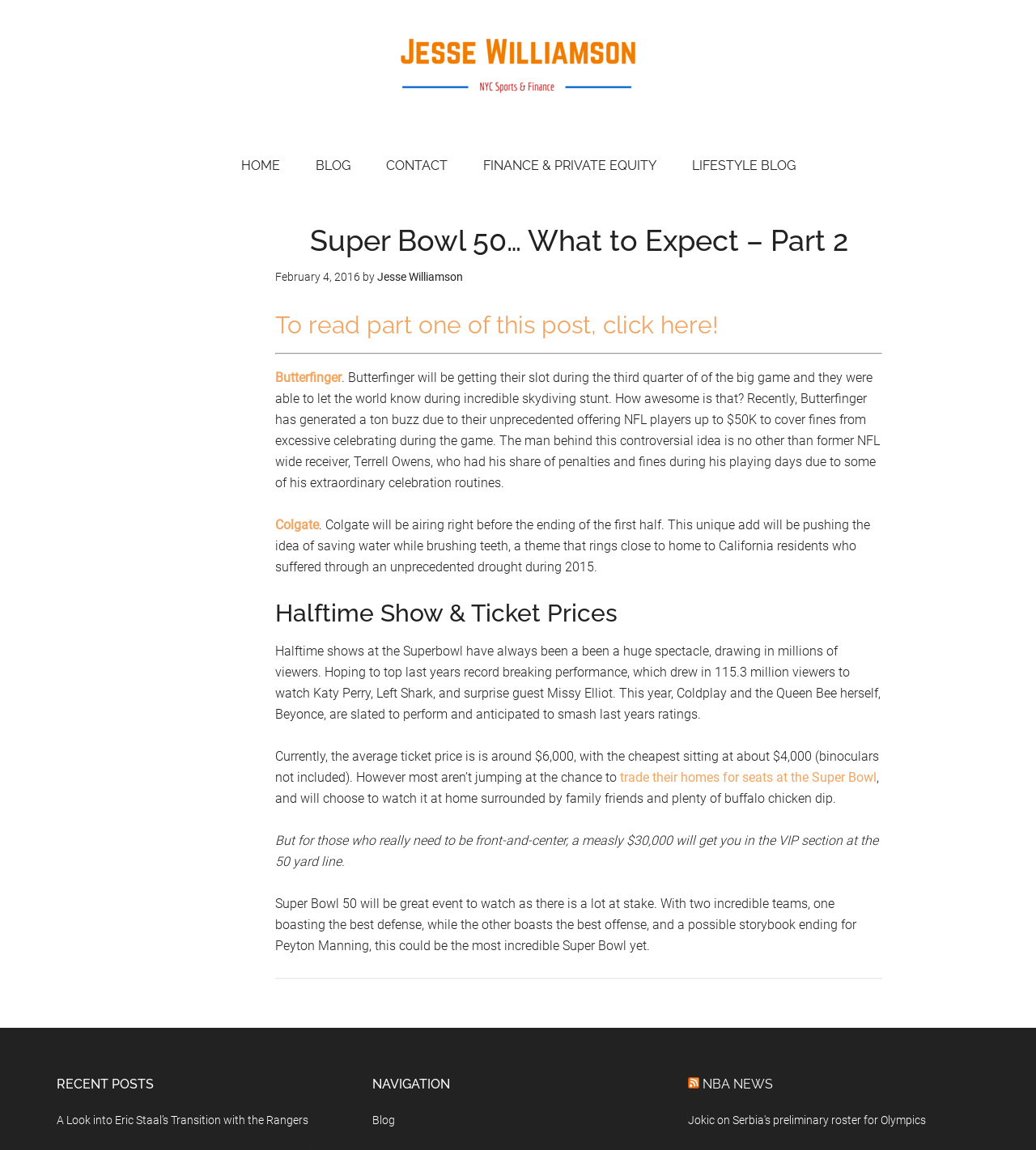What is the theme of the Colgate ad?
Using the visual information, answer the question in a single word or phrase.

Saving water while brushing teeth